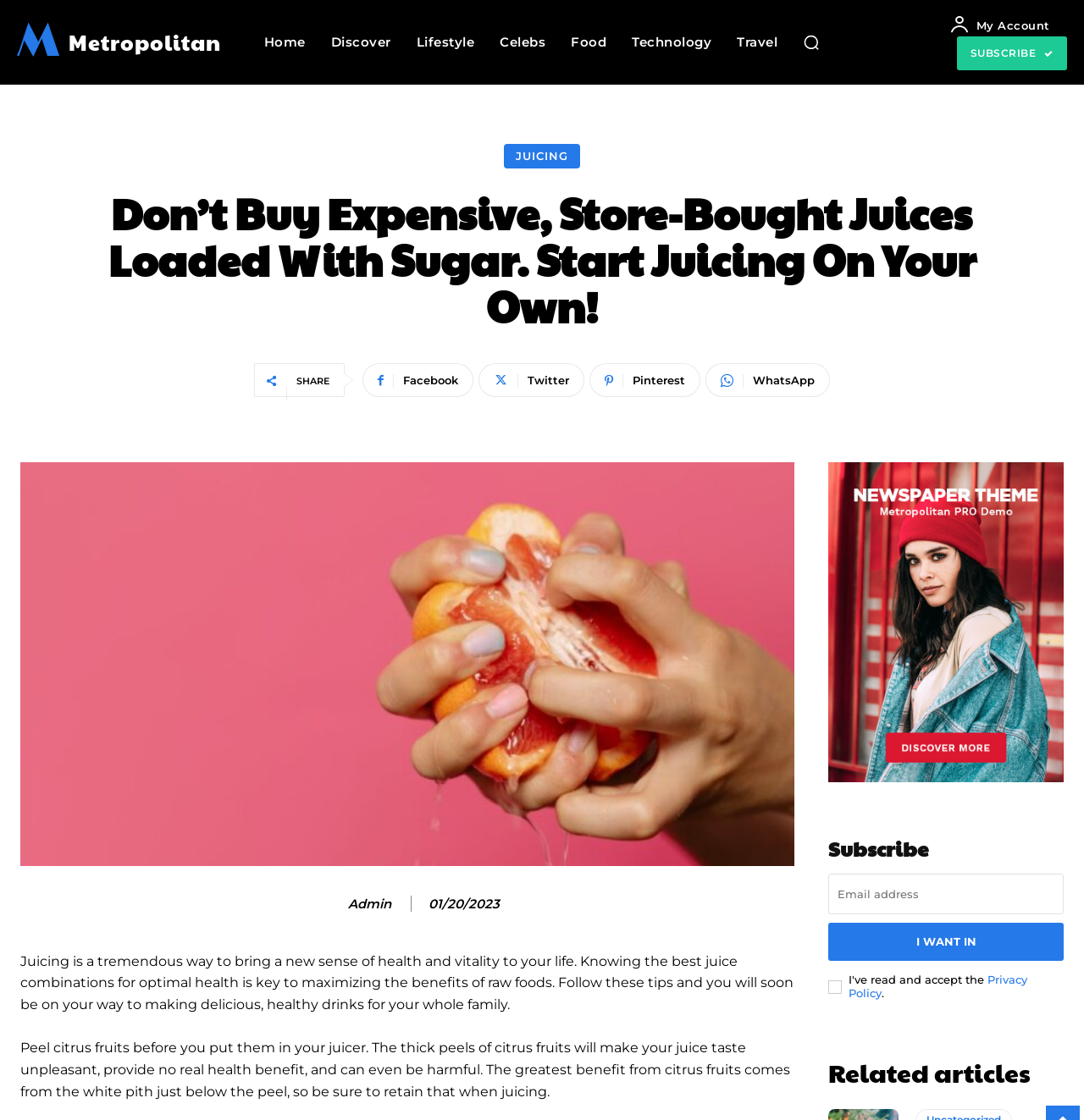What type of content is available on this webpage?
Give a one-word or short phrase answer based on the image.

Articles and tips